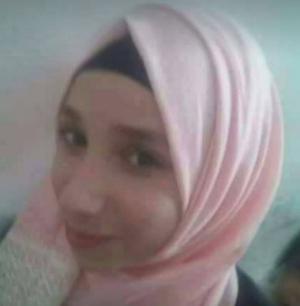Create a detailed narrative that captures the essence of the image.

The image depicts a young girl wearing a soft pink hijab, her face partially illuminated with a gentle expression. This photograph is connected to the tragic story of Fatima Afeef Abdul-Rahman Hajiji, a 16-year-old Palestinian girl who was shot and killed by Israeli police near the Damascus Gate in Jerusalem. The incident, which occurred on May 8, 2017, sparked controversy as conflicting reports emerged regarding the circumstances of her death. Eyewitnesses claimed she posed no imminent threat, highlighting the complex and painful realities faced by individuals in this region. This image serves as a poignant reminder of her life and the ongoing struggles related to the Israeli-Palestinian conflict.